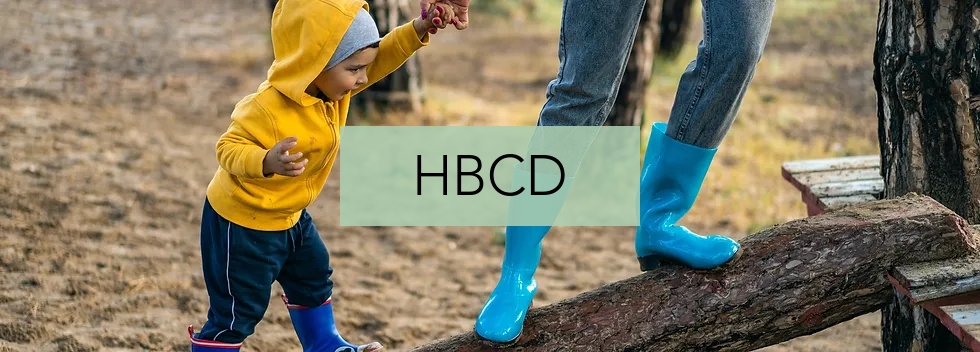What type of boots is the adult wearing?
Provide an in-depth and detailed explanation in response to the question.

The caption describes the adult as dressed in denim and vibrant blue boots, which allows us to identify the type of boots the adult is wearing.